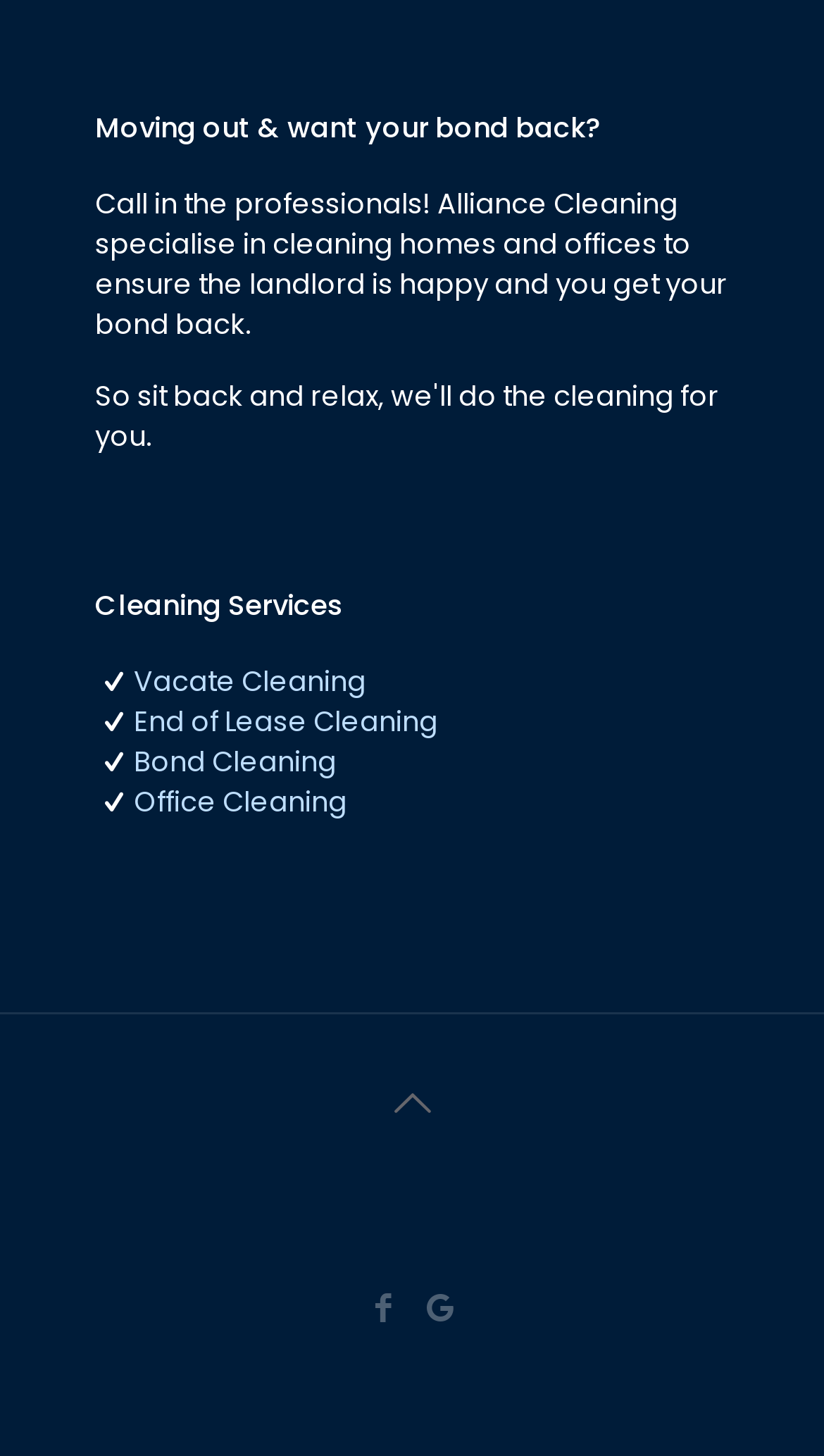Please find the bounding box coordinates of the element that must be clicked to perform the given instruction: "Click on 'Back to top'". The coordinates should be four float numbers from 0 to 1, i.e., [left, top, right, bottom].

[0.444, 0.726, 0.556, 0.79]